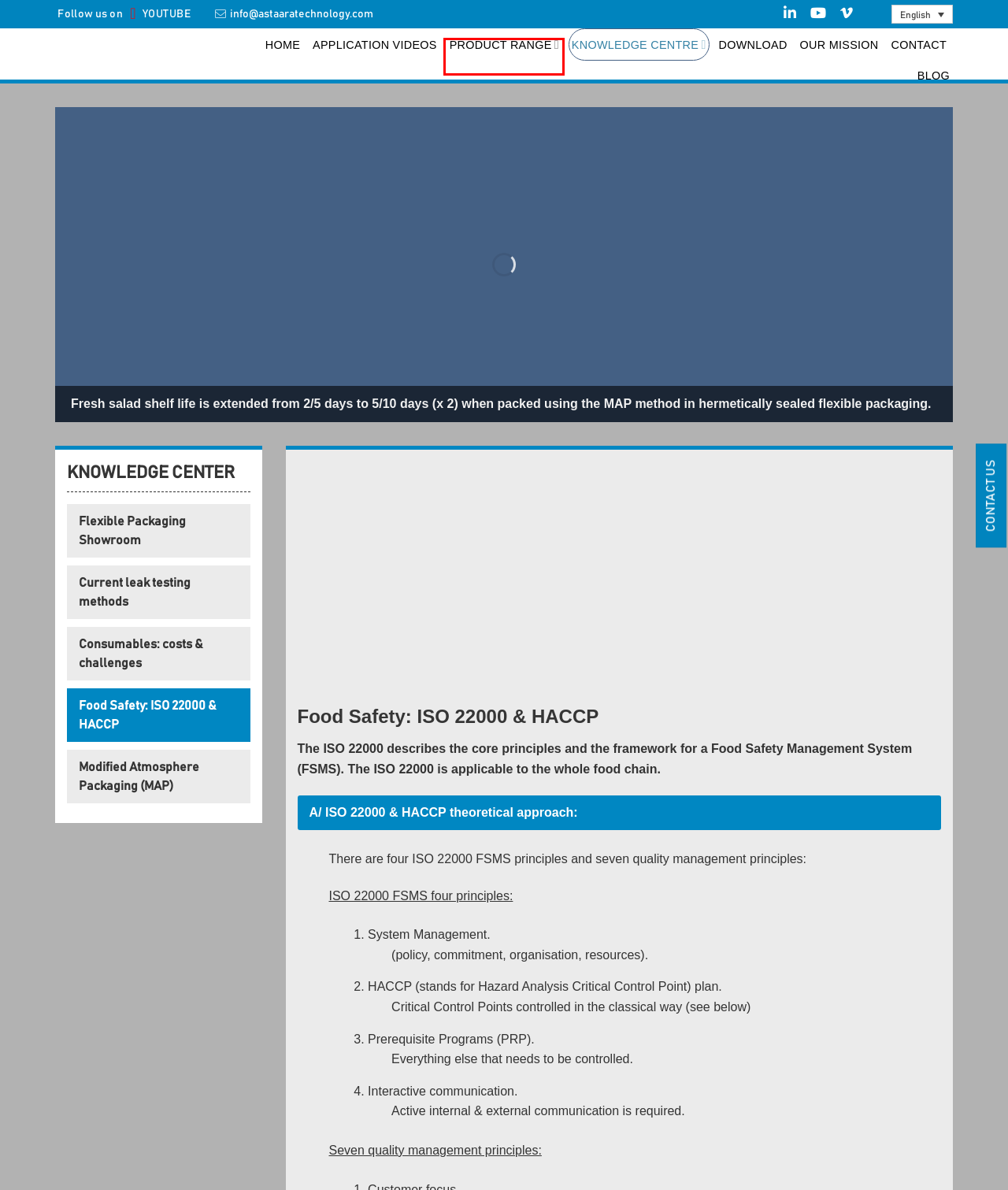Given a screenshot of a webpage with a red bounding box around a UI element, please identify the most appropriate webpage description that matches the new webpage after you click on the element. Here are the candidates:
A. Leak Detection equipment for all Flexible Packaging
B. Our Mission is Leak Detection Solution | Astaara Technology
C. Blogs - Astaara
D. Download - Astaara
E. Product range introduction - Astaara
F. Application Videos | Astaara Technology
G. Contact Us for package leak | Astaara Technology
H. Our Leak Testers are Suitable for Food Flexible Packaging Types

E